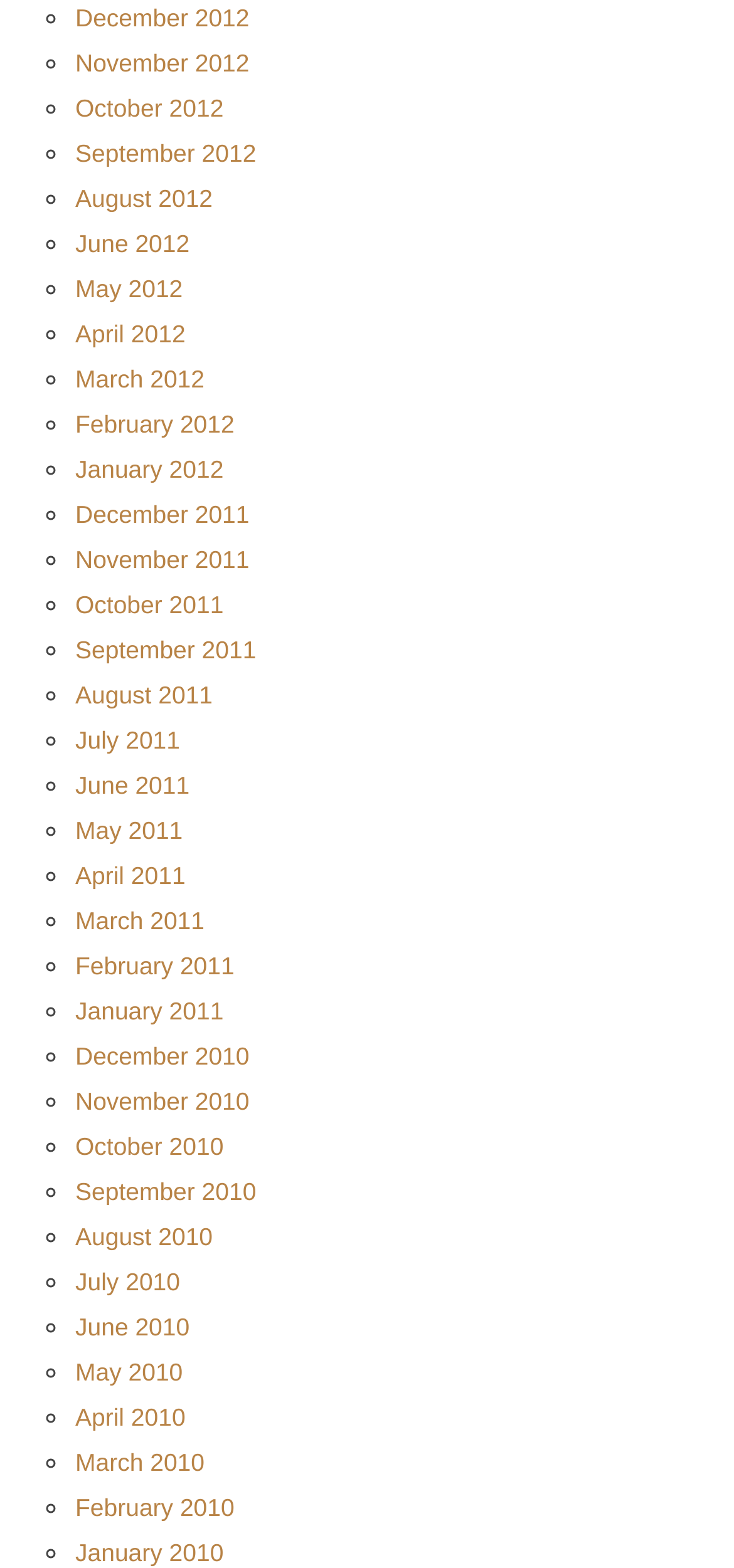Identify the bounding box coordinates of the region I need to click to complete this instruction: "View December 2012".

[0.103, 0.002, 0.34, 0.02]